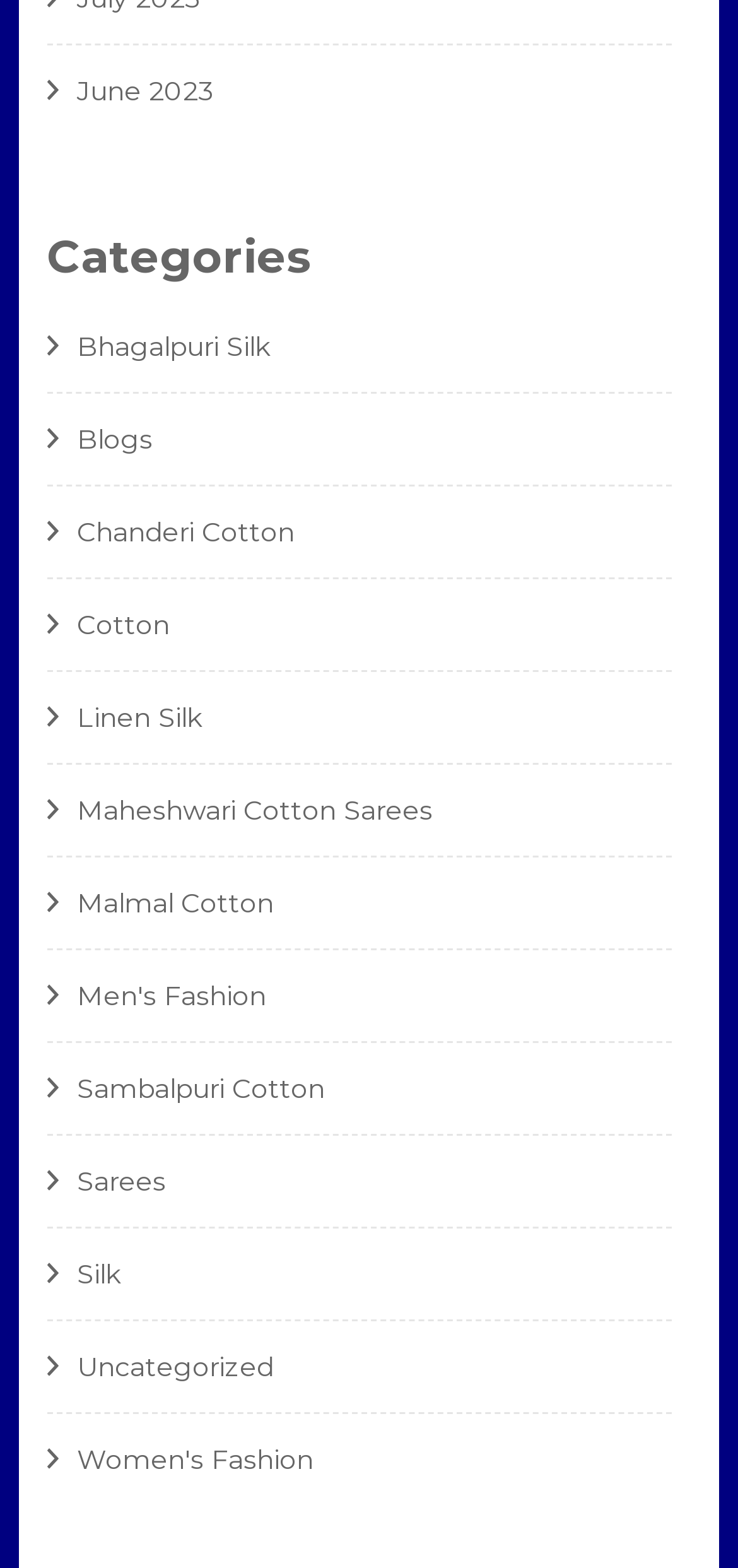Predict the bounding box coordinates of the area that should be clicked to accomplish the following instruction: "view June 2023". The bounding box coordinates should consist of four float numbers between 0 and 1, i.e., [left, top, right, bottom].

[0.104, 0.047, 0.289, 0.068]